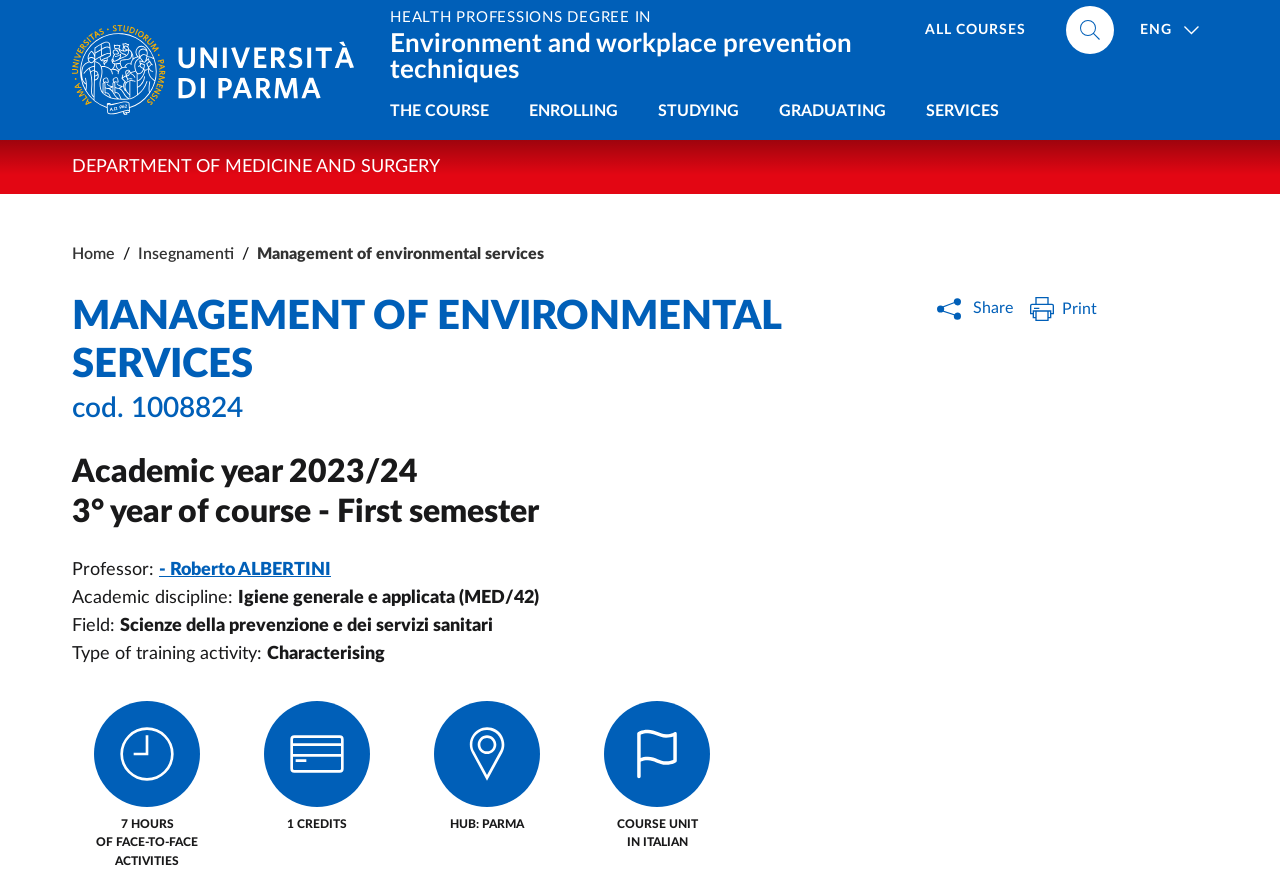Offer a meticulous description of the webpage's structure and content.

The webpage is about the University of Parma, specifically the course "Environment and workplace prevention techniques" in the Department of Medicine and Surgery. At the top, there is a logo of the University of Parma, accompanied by a link to the university's homepage. Next to it, there is a navigation menu with links to "HEALTH PROFESSIONS DEGREE IN Environment and workplace prevention techniques", "ALL COURSES", and "ENG" (which is likely an English language option).

Below the navigation menu, there is a main heading "main surfing" followed by a series of links to different sections of the course, including "THE COURSE", "ENROLLING", "STUDYING", "GRADUATING", and "SERVICES". 

On the left side of the page, there is a breadcrumb navigation menu showing the path from the university's homepage to the current course page. The breadcrumb menu includes links to "Home", "Insegnamenti" (which means "Teachings" in Italian), and "Management of environmental services".

The main content of the page is about the course "MANAGEMENT OF ENVIRONMENTAL SERVICES cod. 1008824" in the 3rd year of the course, first semester, academic year 2023/24. The page provides detailed information about the course, including the professor's name, academic discipline, field, and type of training activity. 

There are also several images and icons scattered throughout the page, including a share button, a print button, and icons representing hours, credits, and course units. At the bottom of the page, there is a section with additional information about the course, including the language of instruction (Italian) and the location (Parma).